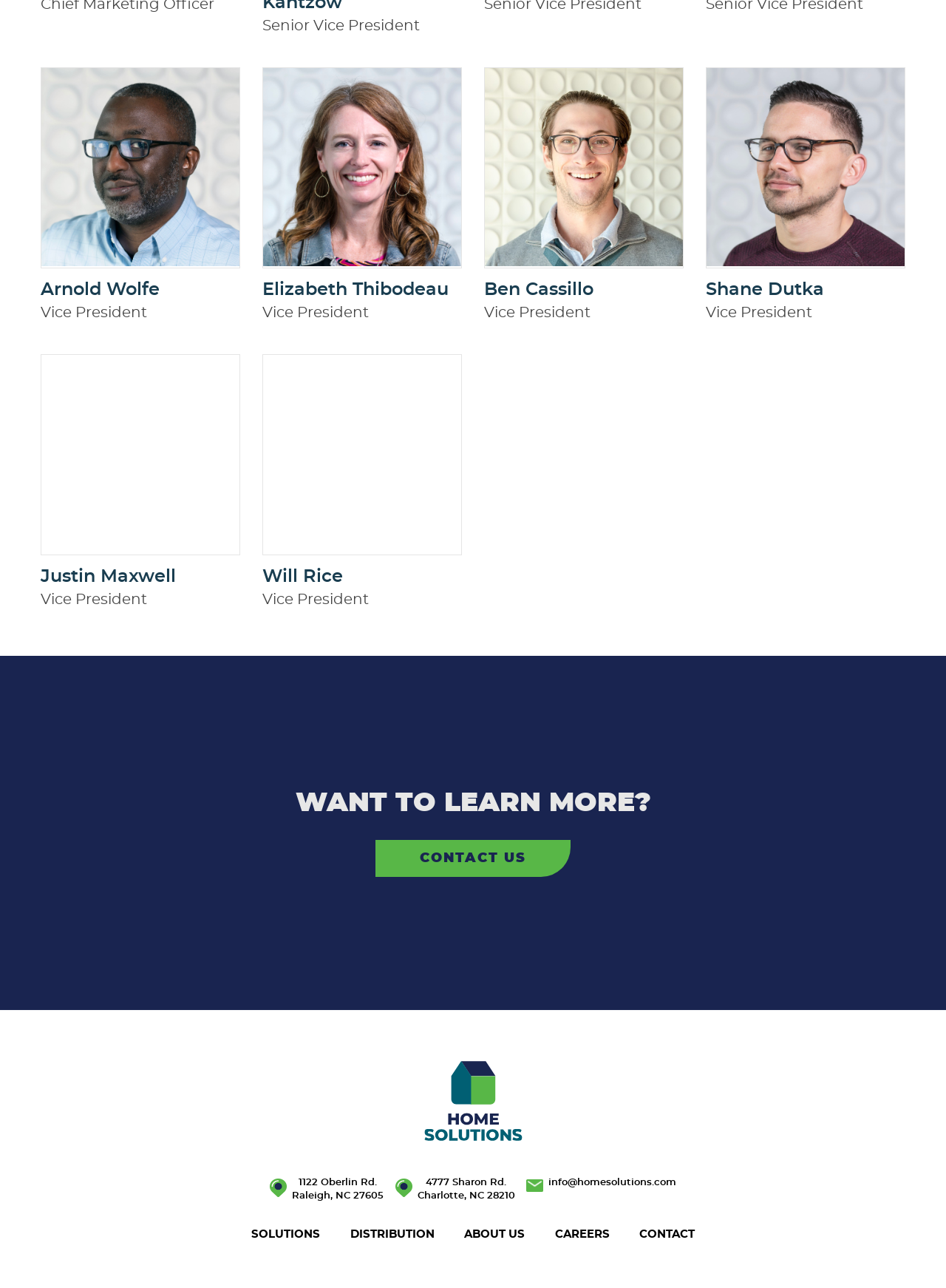Determine the coordinates of the bounding box that should be clicked to complete the instruction: "view ABOUT US". The coordinates should be represented by four float numbers between 0 and 1: [left, top, right, bottom].

[0.491, 0.954, 0.555, 0.962]